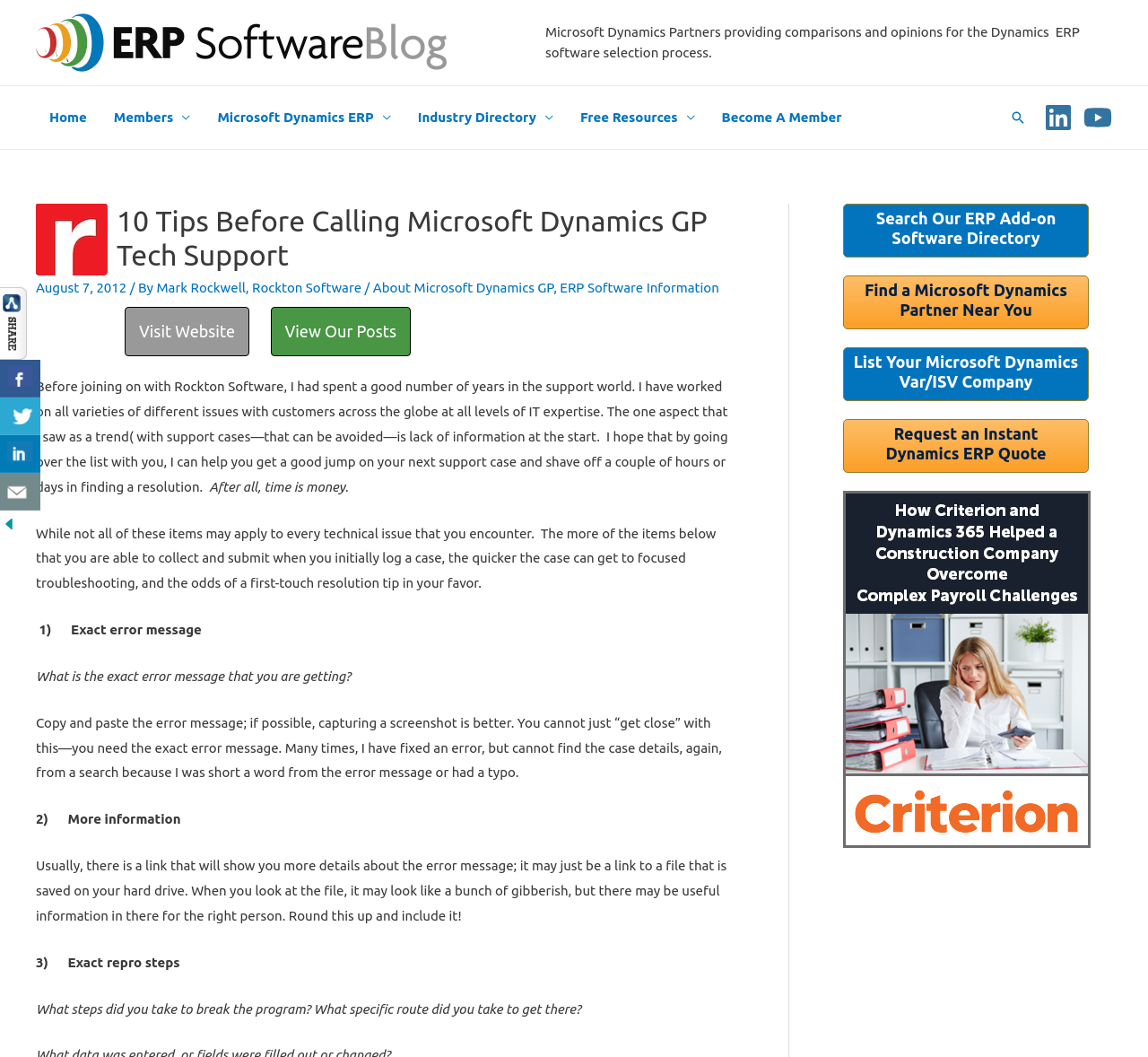What is the name of the software mentioned in the article?
Using the image as a reference, deliver a detailed and thorough answer to the question.

The article mentions '10 Tips Before Calling Microsoft Dynamics GP Tech Support', which indicates that the software being referred to is Microsoft Dynamics GP.